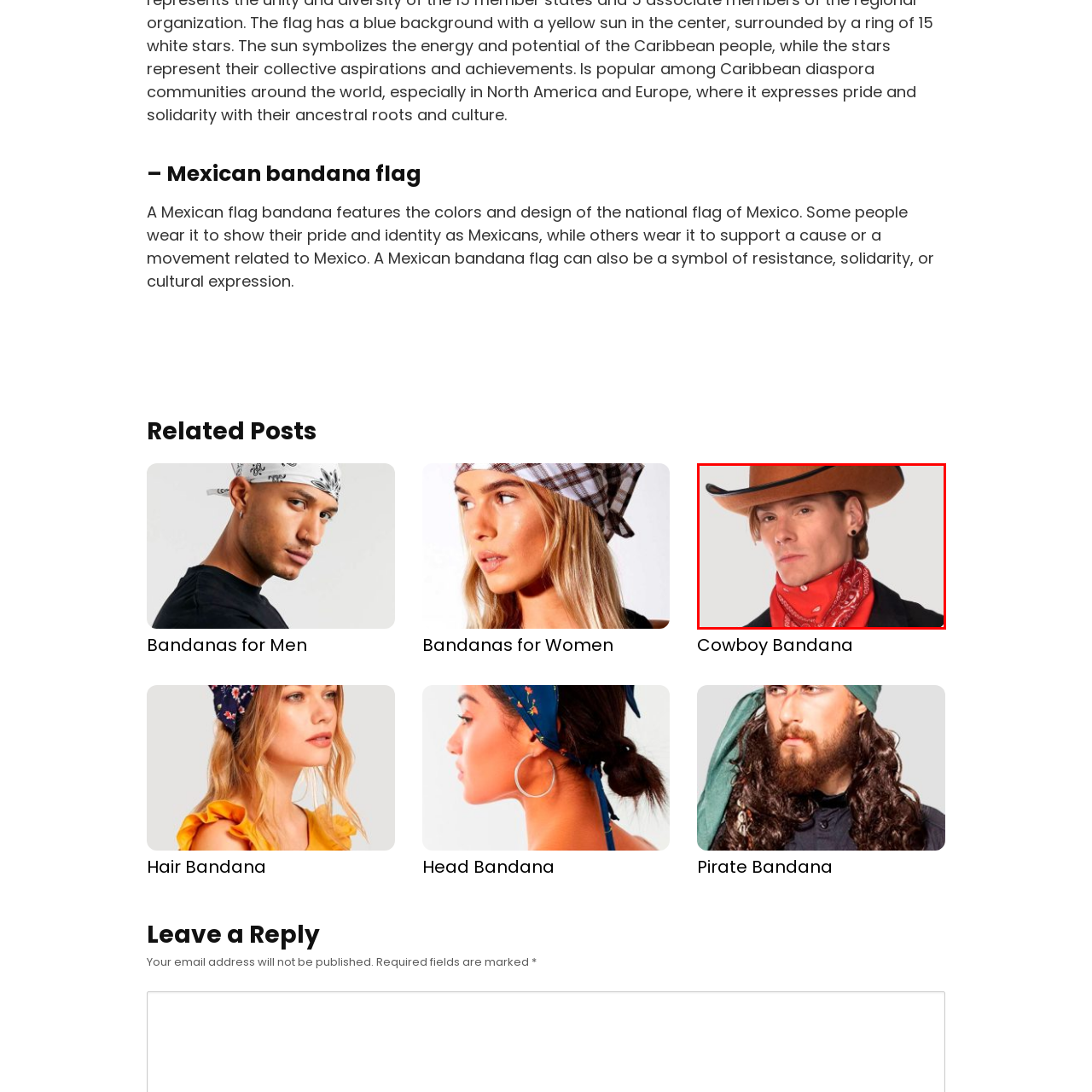Elaborate on the image enclosed by the red box with a detailed description.

The image showcases a stylish individual dressed in a cowboy-themed outfit, complete with a classic wide-brimmed hat and a vibrant red bandana tied around the neck. The bandana adds a bold pop of color and is reminiscent of traditional cowboy attire, often associated with Western culture and lifestyle. This particular look evokes a sense of rugged charm and adventure, commonly linked to cowboy imagery. The person exudes confidence, embodying a modern take on classic Western fashion.